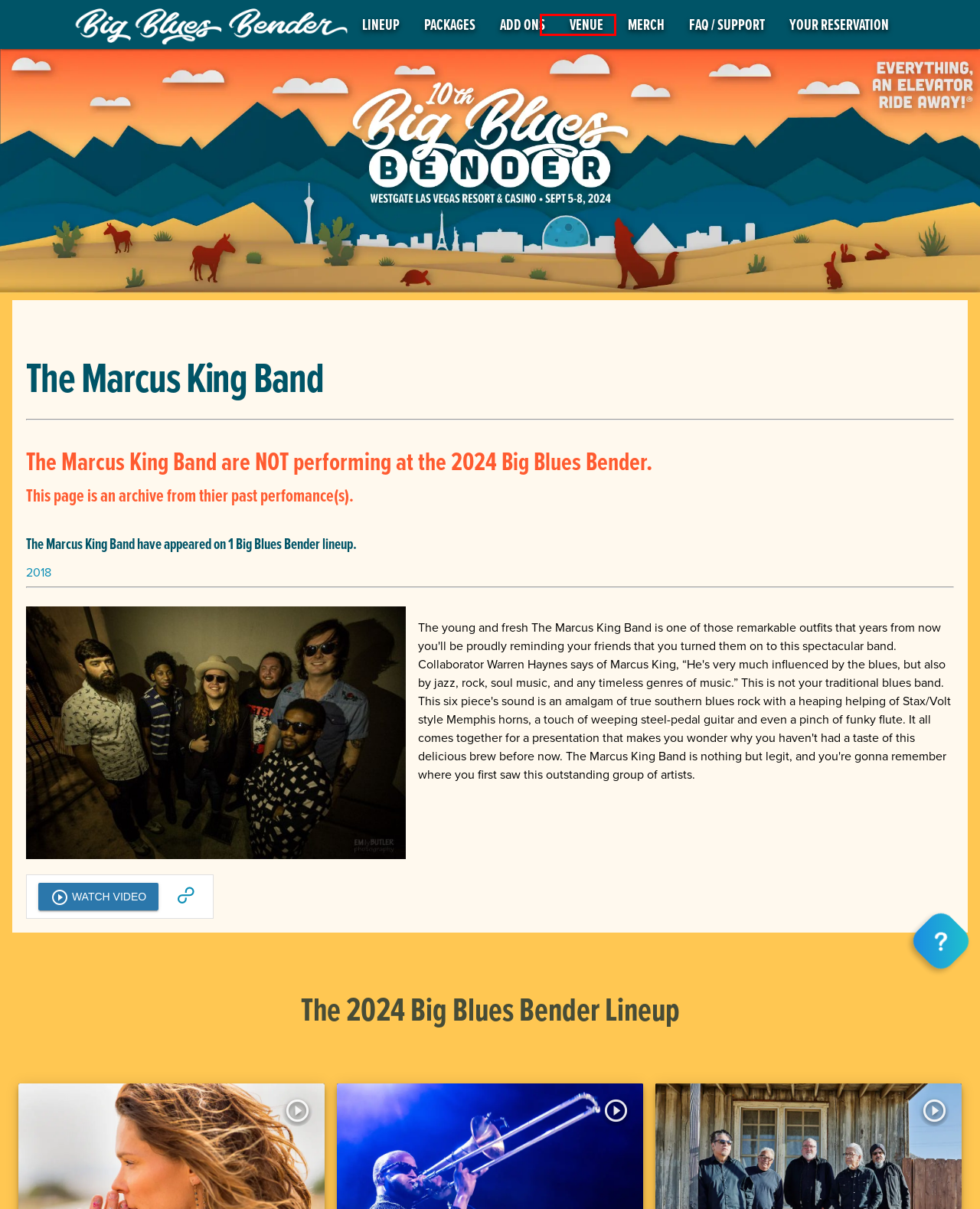You are provided with a screenshot of a webpage that has a red bounding box highlighting a UI element. Choose the most accurate webpage description that matches the new webpage after clicking the highlighted element. Here are your choices:
A. Addons – Big Blues Bender
B. Big Blues Bender – Everything, An Elevator Ride Away!
C. Welcome to the Bender Store!
D. Around the Westgate Las Vegas Resort & Casino – Big Blues Bender
E. Packages – Big Blues Bender
F. The Record Company – Big Blues Bender
G. Lineup – Big Blues Bender
H. 2018 Lineup – Big Blues Bender

A